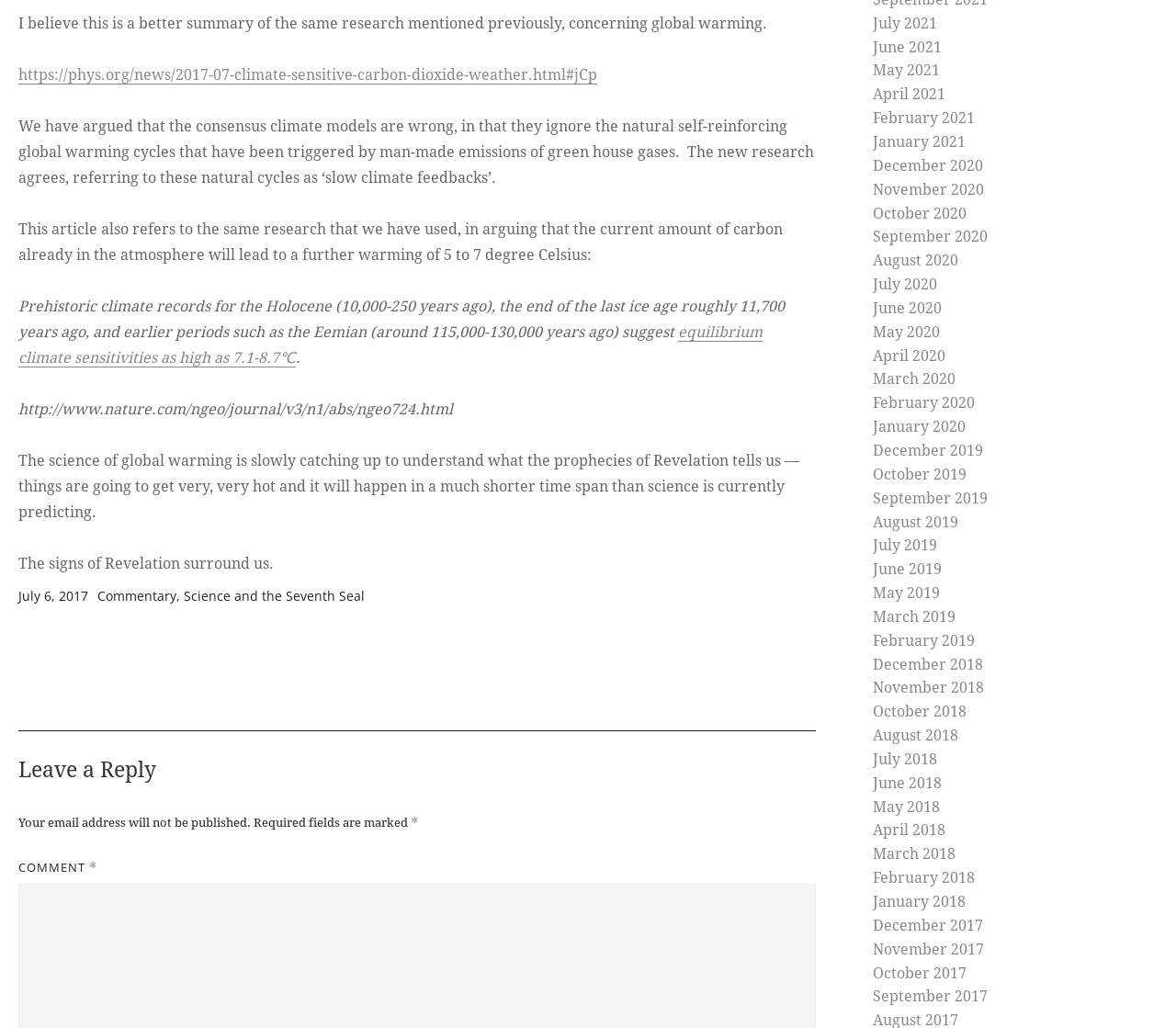Locate the bounding box coordinates of the segment that needs to be clicked to meet this instruction: "Click the link to read the article about climate-sensitive carbon dioxide weather".

[0.016, 0.065, 0.508, 0.082]